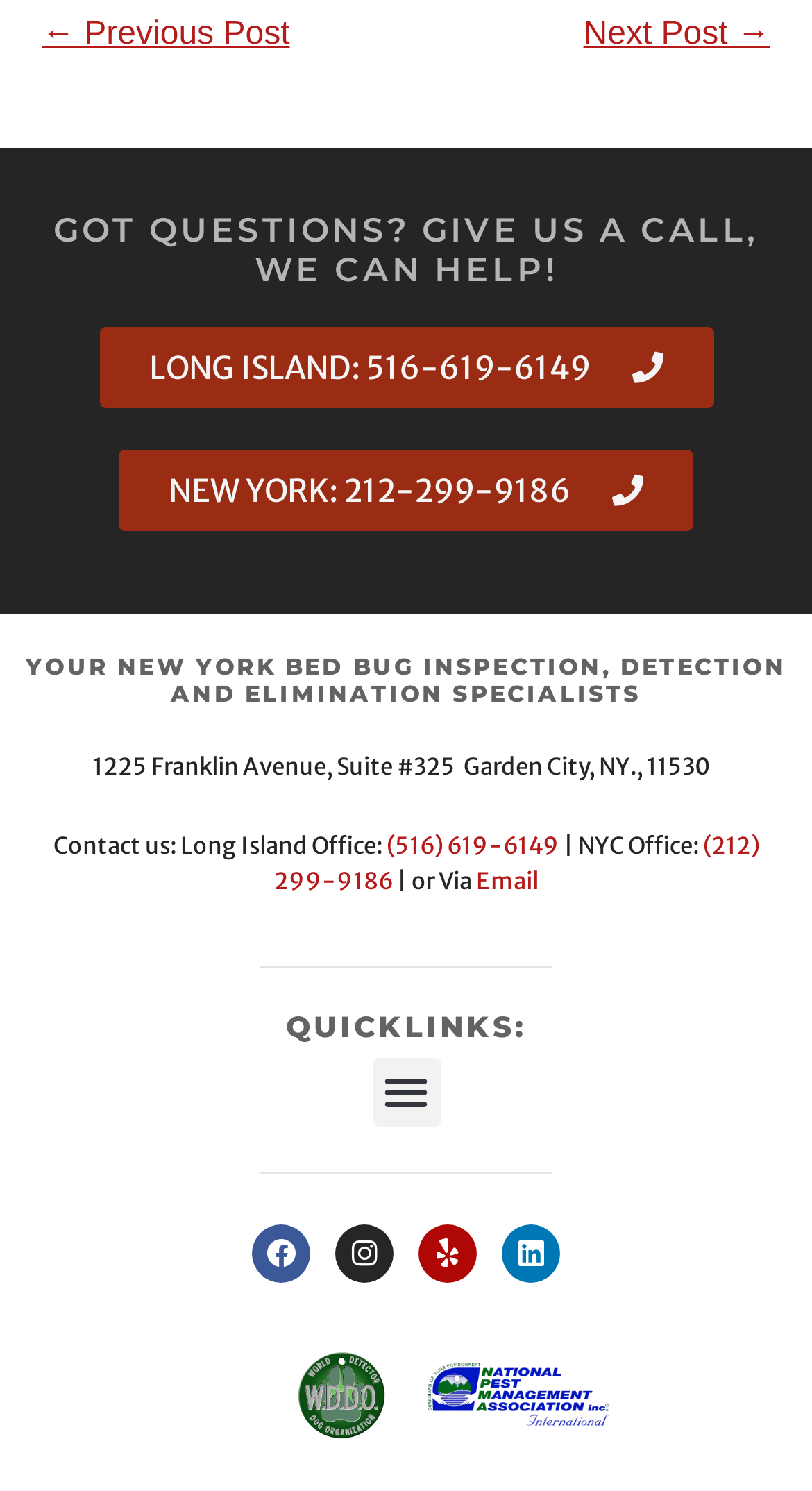Please examine the image and provide a detailed answer to the question: What is the call to action in the heading?

I looked at the heading element with the text 'GOT QUESTIONS? GIVE US A CALL, WE CAN HELP!' and found the call to action, which is to give them a call for help.